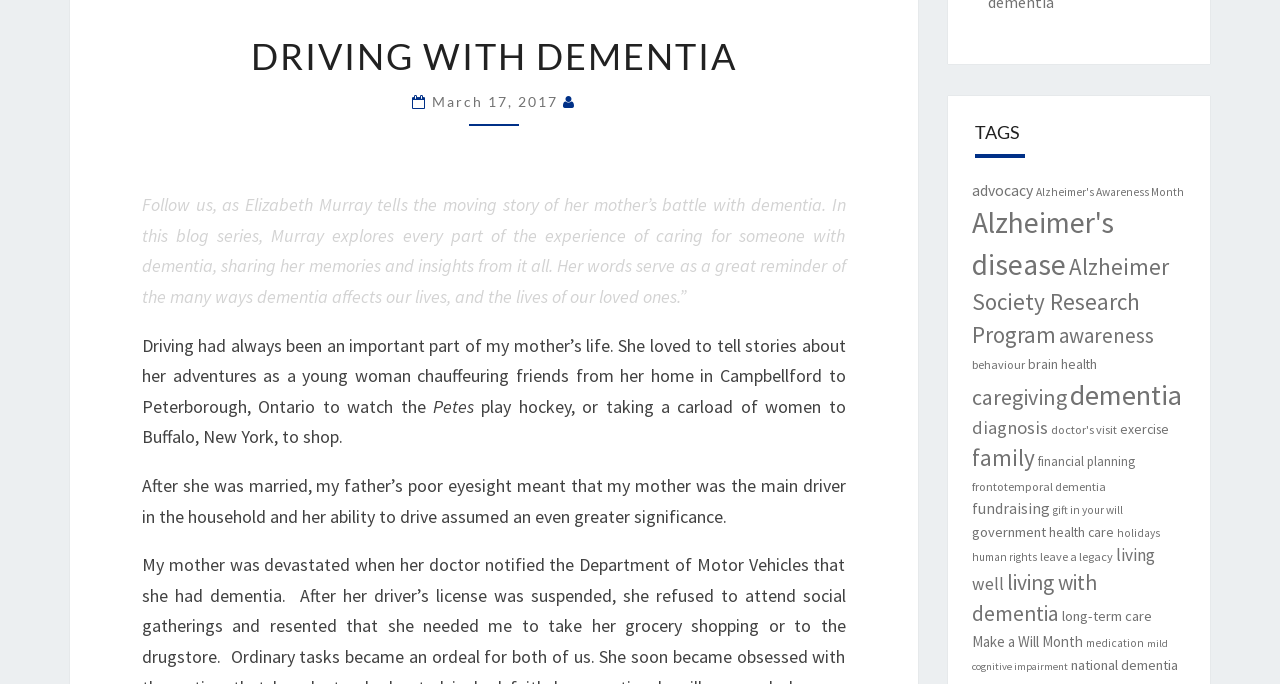Find the UI element described as: "family" and predict its bounding box coordinates. Ensure the coordinates are four float numbers between 0 and 1, [left, top, right, bottom].

[0.759, 0.648, 0.808, 0.69]